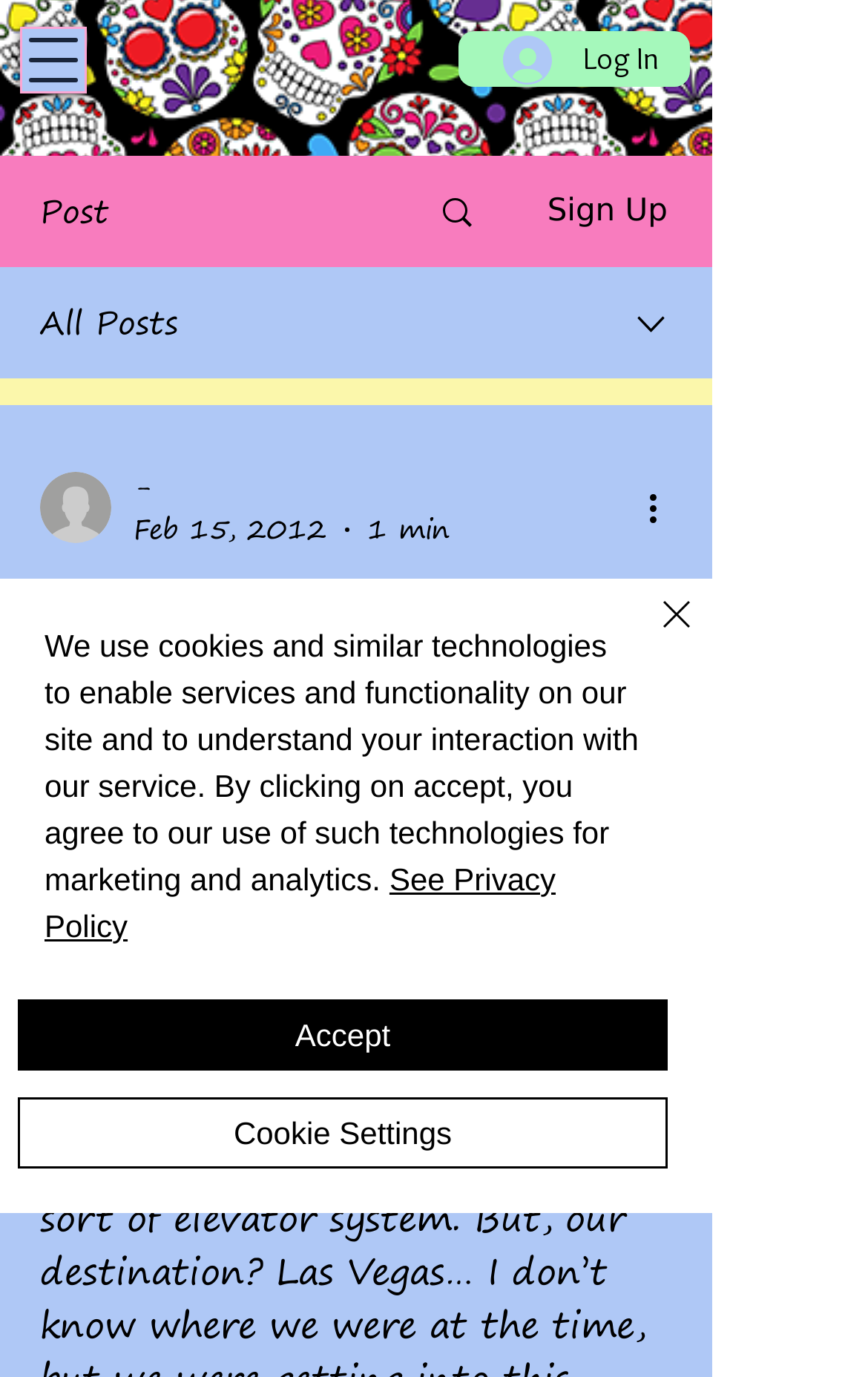Construct a thorough caption encompassing all aspects of the webpage.

This webpage appears to be a blog post titled "Writer's Block: Tossing and Turning". At the top left corner, there is a button to open the navigation menu. Next to it, on the top right corner, is a button to log in. Below the log in button, there is an image and a link to sign up.

On the left side of the page, there are several options, including a link to "All Posts" and a combobox with a dropdown menu. Below the combobox, there is a section with the writer's picture, a link to the writer's profile, and information about the post, including the date "Feb 15, 2012" and the reading time "1 min".

The main content of the blog post is located in the middle of the page, with a heading that matches the title of the webpage. Below the heading, there is a button to rate the post, with an option to leave a rating out of 5 stars.

At the bottom of the page, there is a button for quick actions and an alert message about the use of cookies on the site. The alert message includes a link to the privacy policy and buttons to accept or customize cookie settings. There is also a button to close the alert message.